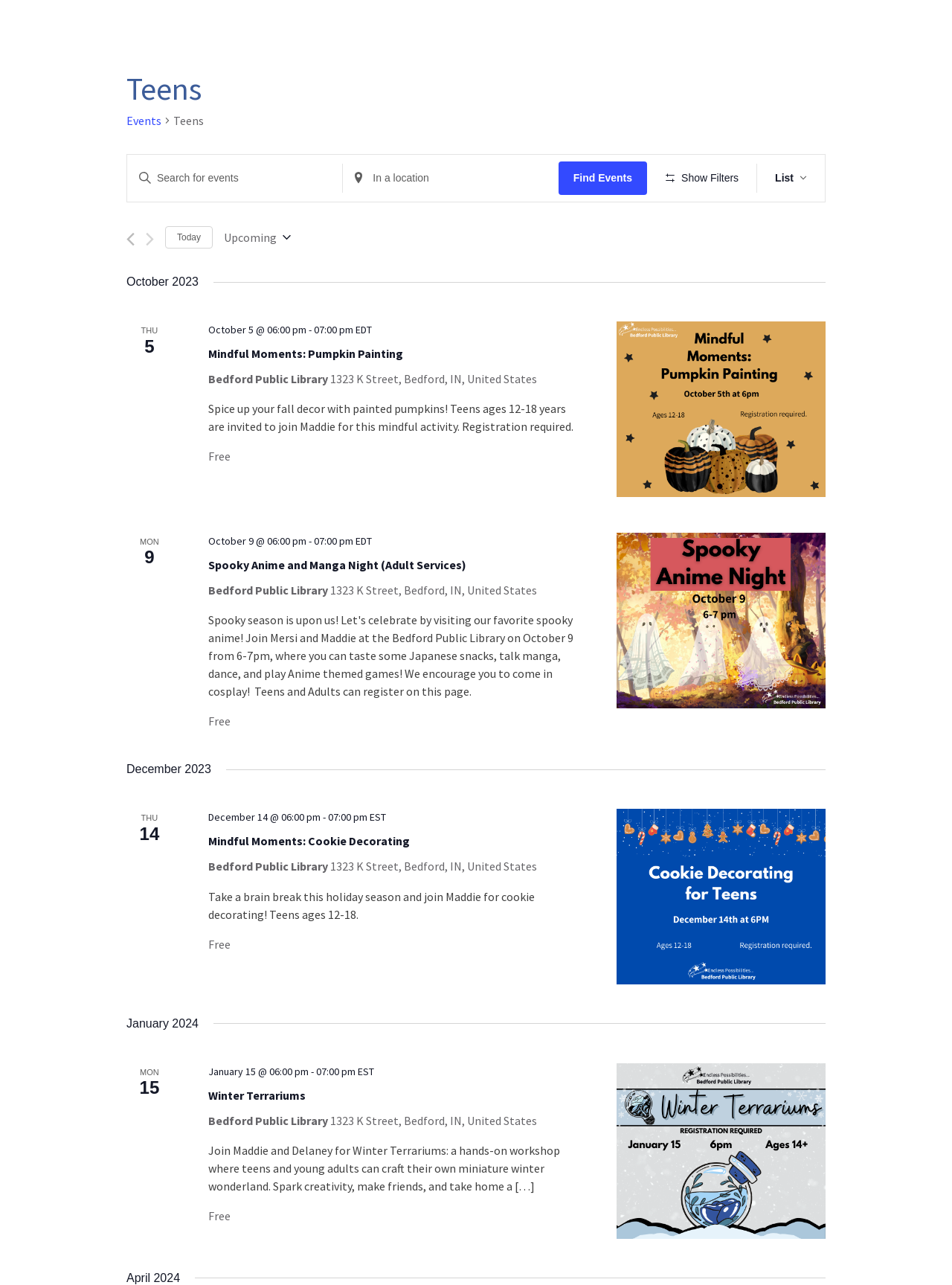Please predict the bounding box coordinates (top-left x, top-left y, bottom-right x, bottom-right y) for the UI element in the screenshot that fits the description: Upcoming Upcoming

[0.235, 0.178, 0.305, 0.192]